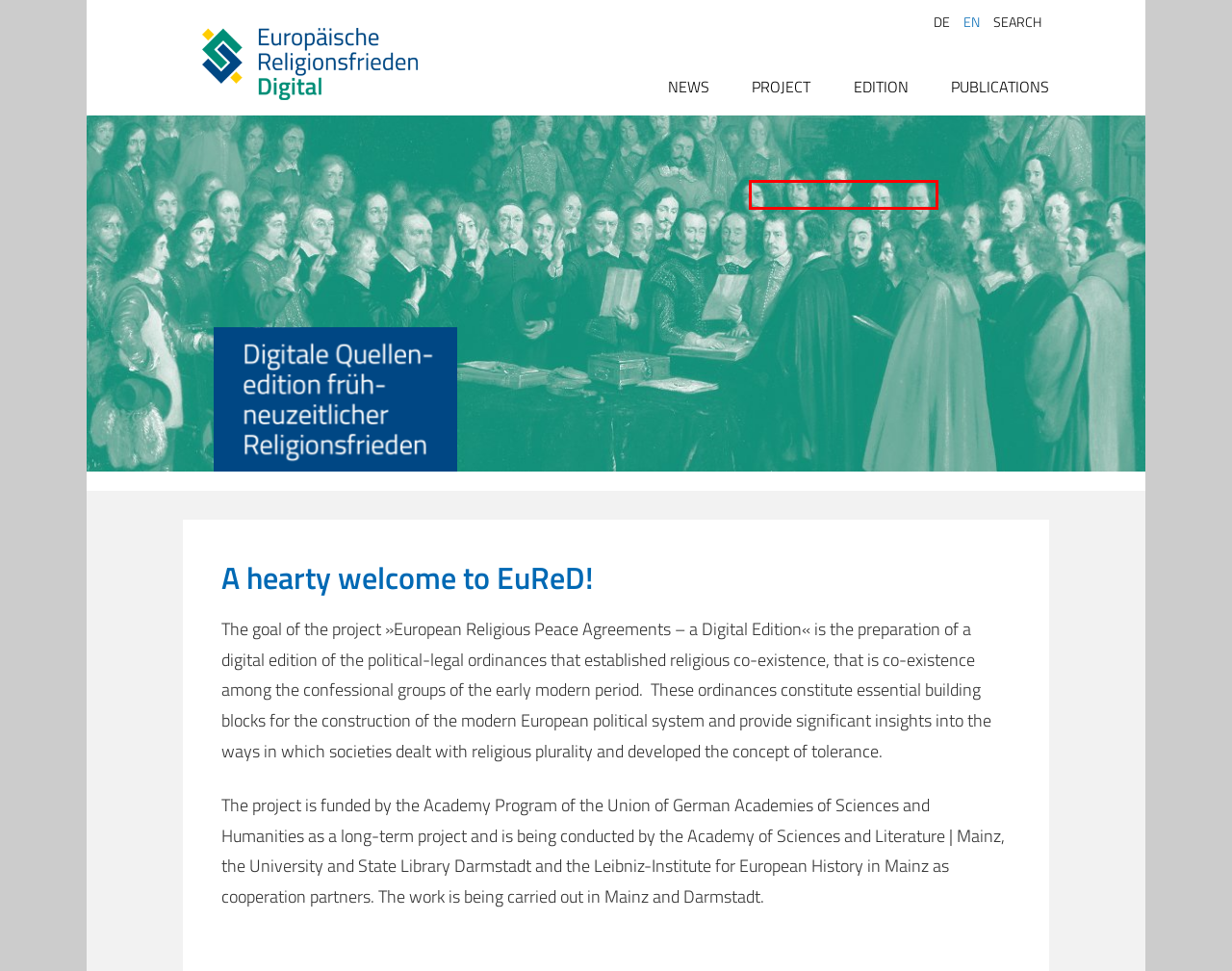You have a screenshot of a webpage with a red bounding box around an element. Select the webpage description that best matches the new webpage after clicking the element within the red bounding box. Here are the descriptions:
A. Advisory Board |  Europäische Religionsfrieden
B. Persons |  Europäische Religionsfrieden
C. Archive |  Europäische Religionsfrieden
D. Conferences |  Europäische Religionsfrieden
E. Edition |  Europäische Religionsfrieden
F. Mitarbeiter |  Europäische Religionsfrieden
G. Places |  Europäische Religionsfrieden
H. Search |  Europäische Religionsfrieden

A